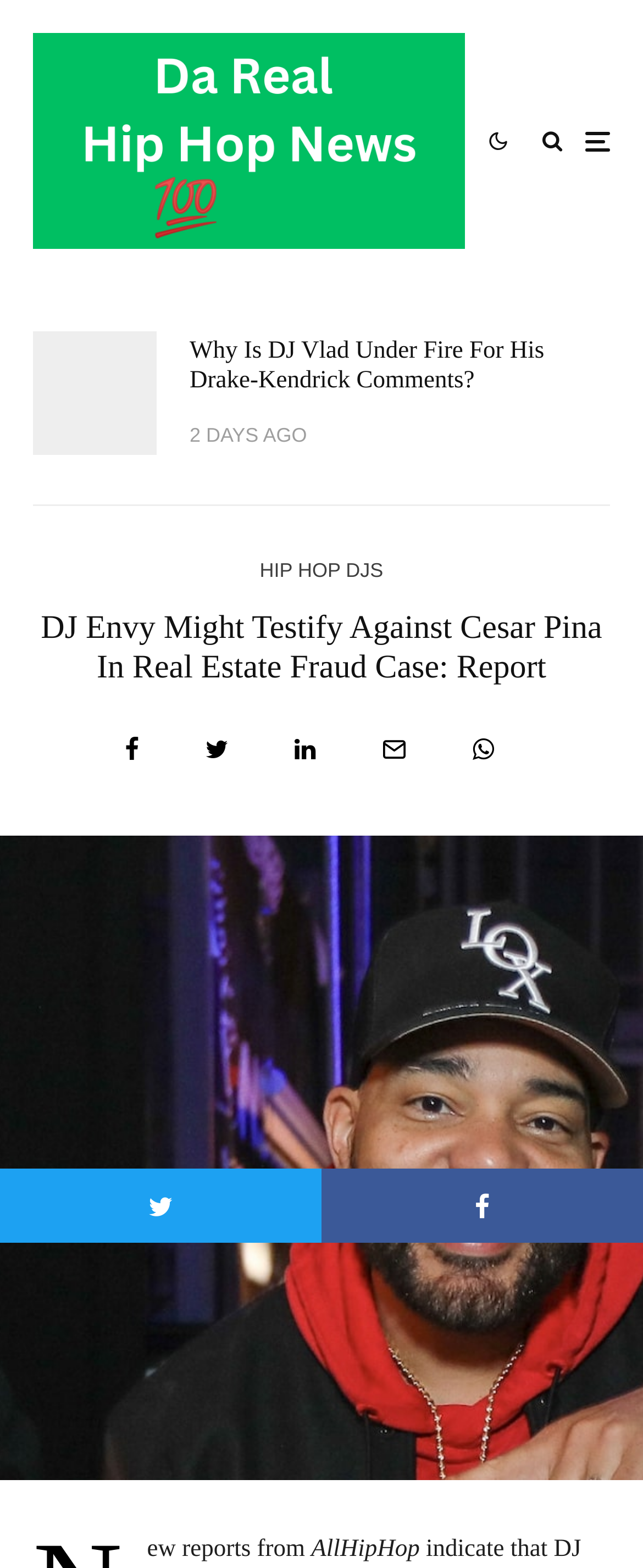How many days ago was the article published?
Please ensure your answer to the question is detailed and covers all necessary aspects.

I found the time of publication by looking at the time element which is located below the heading 'Why Is DJ Vlad Under Fire For His Drake-Kendrick Comments?' and it says '2 DAYS AGO'.